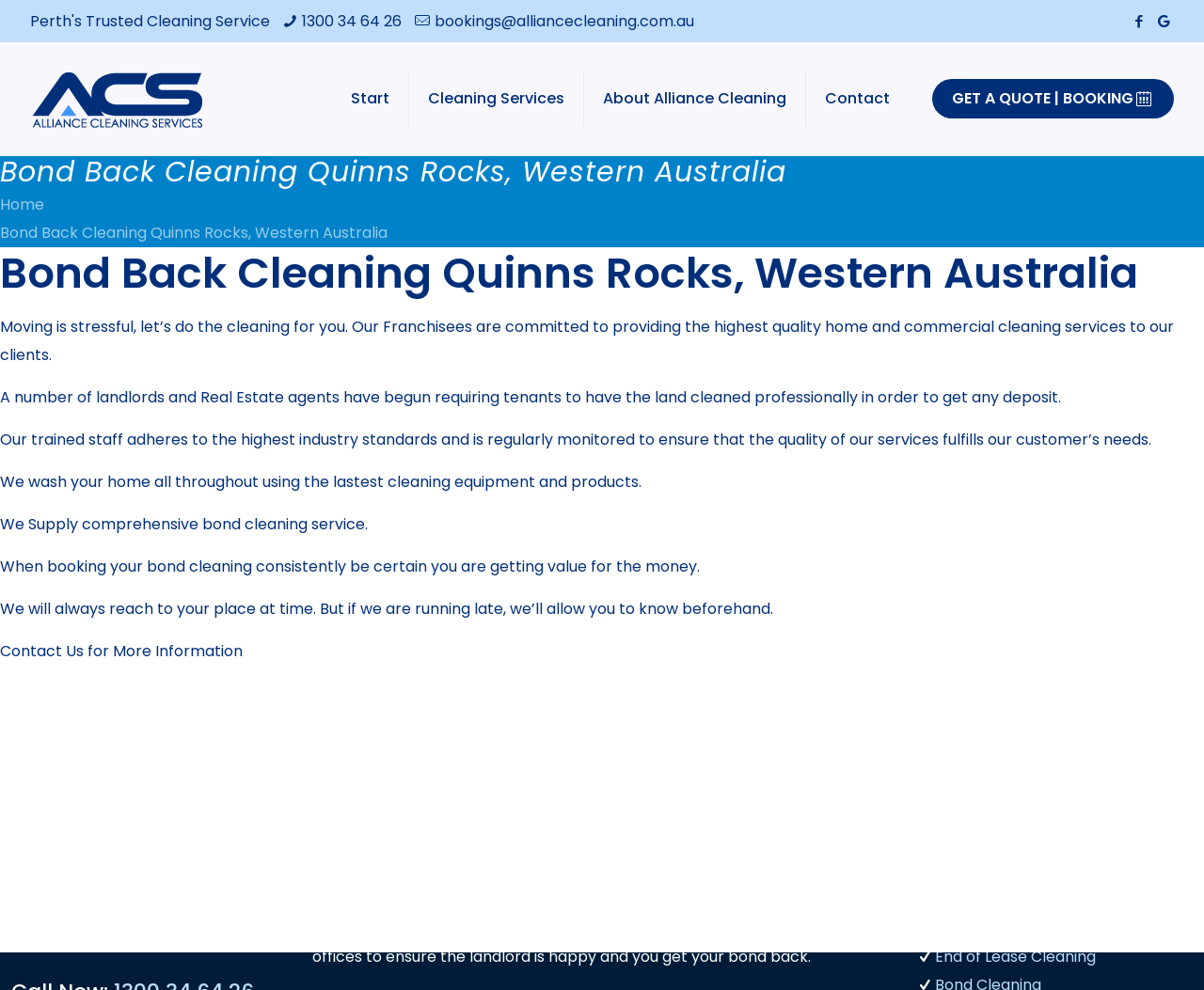Can you determine the bounding box coordinates of the area that needs to be clicked to fulfill the following instruction: "Call the phone number"?

[0.251, 0.01, 0.334, 0.032]